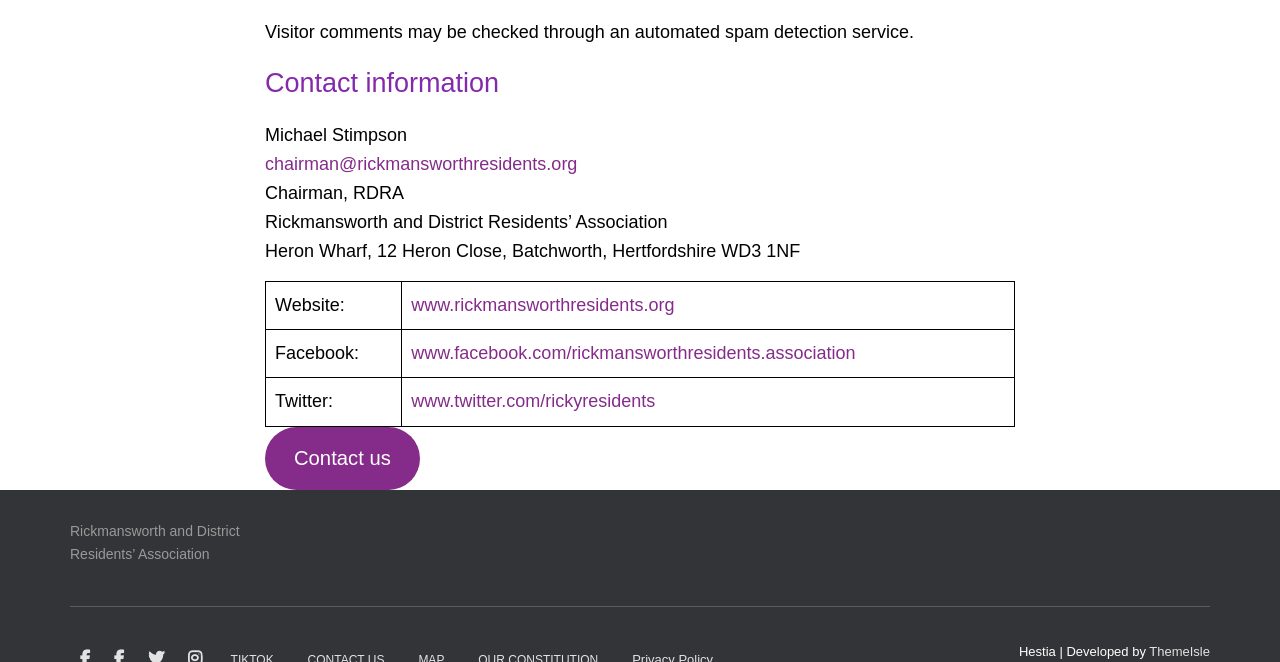Who developed the website?
Give a detailed response to the question by analyzing the screenshot.

The answer can be found at the bottom of the webpage, where it is mentioned as 'Developed by ThemeIsle'.